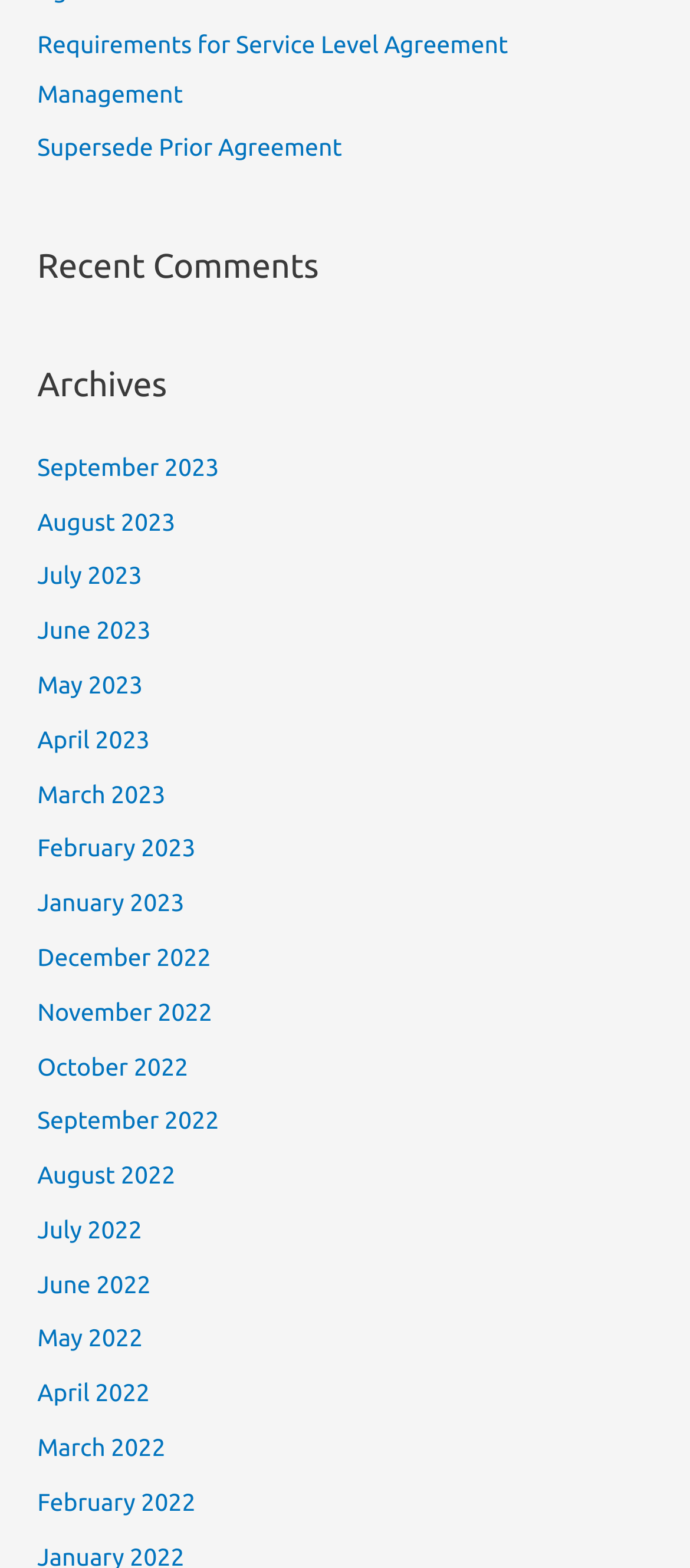Find and indicate the bounding box coordinates of the region you should select to follow the given instruction: "Access service level agreement management requirements".

[0.054, 0.019, 0.736, 0.068]